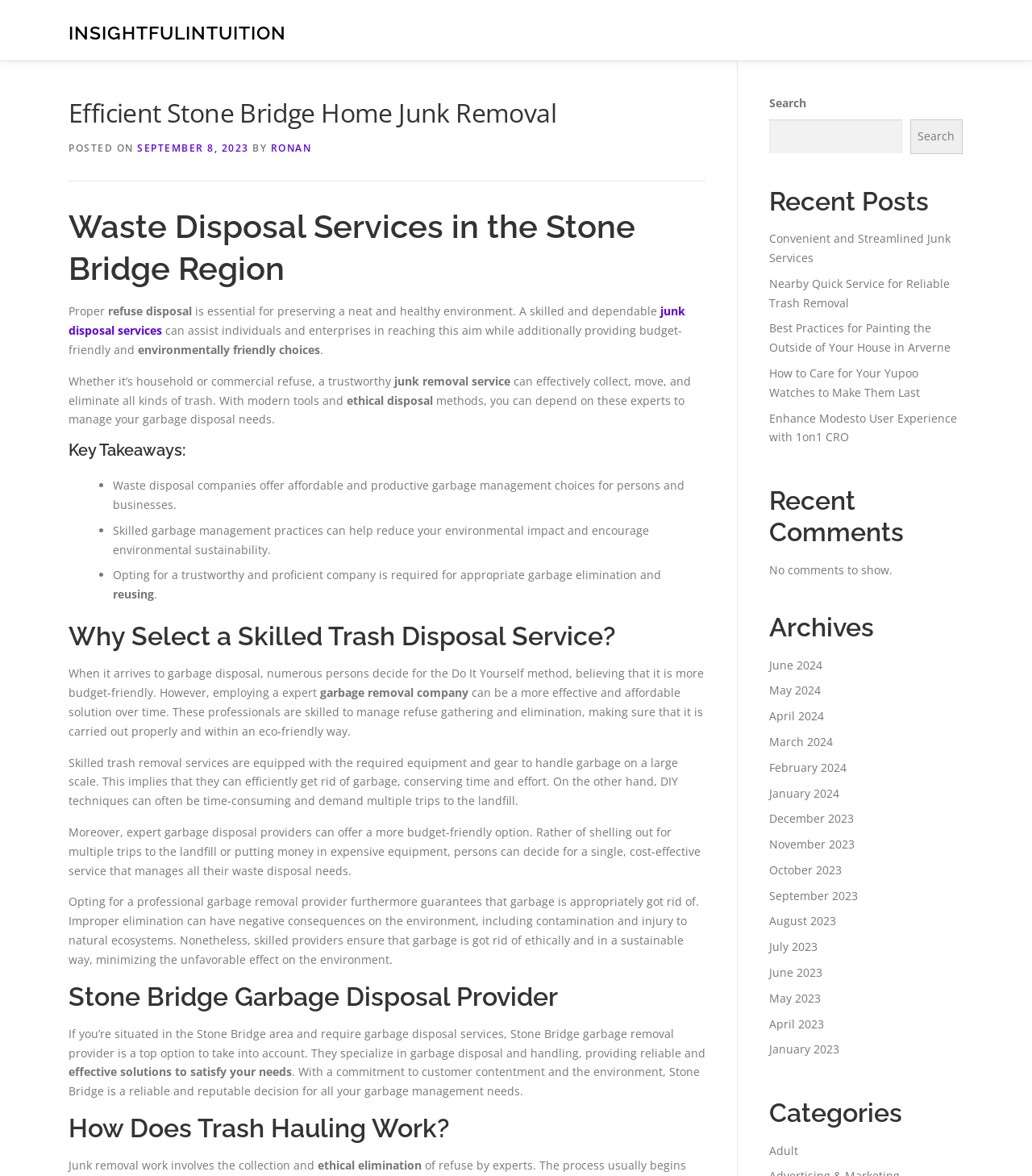Provide the bounding box coordinates of the HTML element described by the text: "Ronan". The coordinates should be in the format [left, top, right, bottom] with values between 0 and 1.

[0.262, 0.12, 0.302, 0.132]